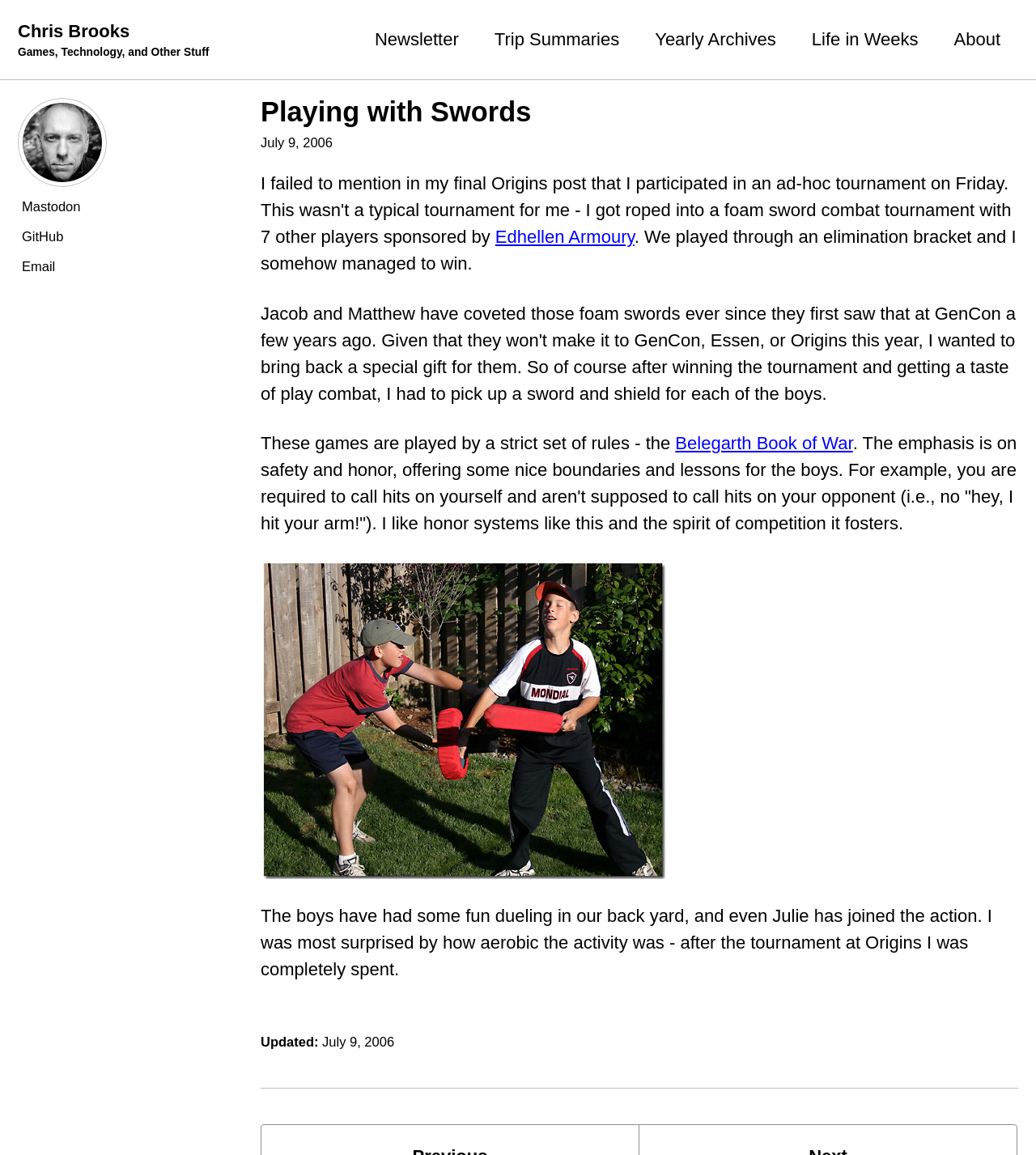Please locate the bounding box coordinates of the element that should be clicked to complete the given instruction: "Read the 'Belegarth Book of War' article".

[0.652, 0.375, 0.823, 0.393]